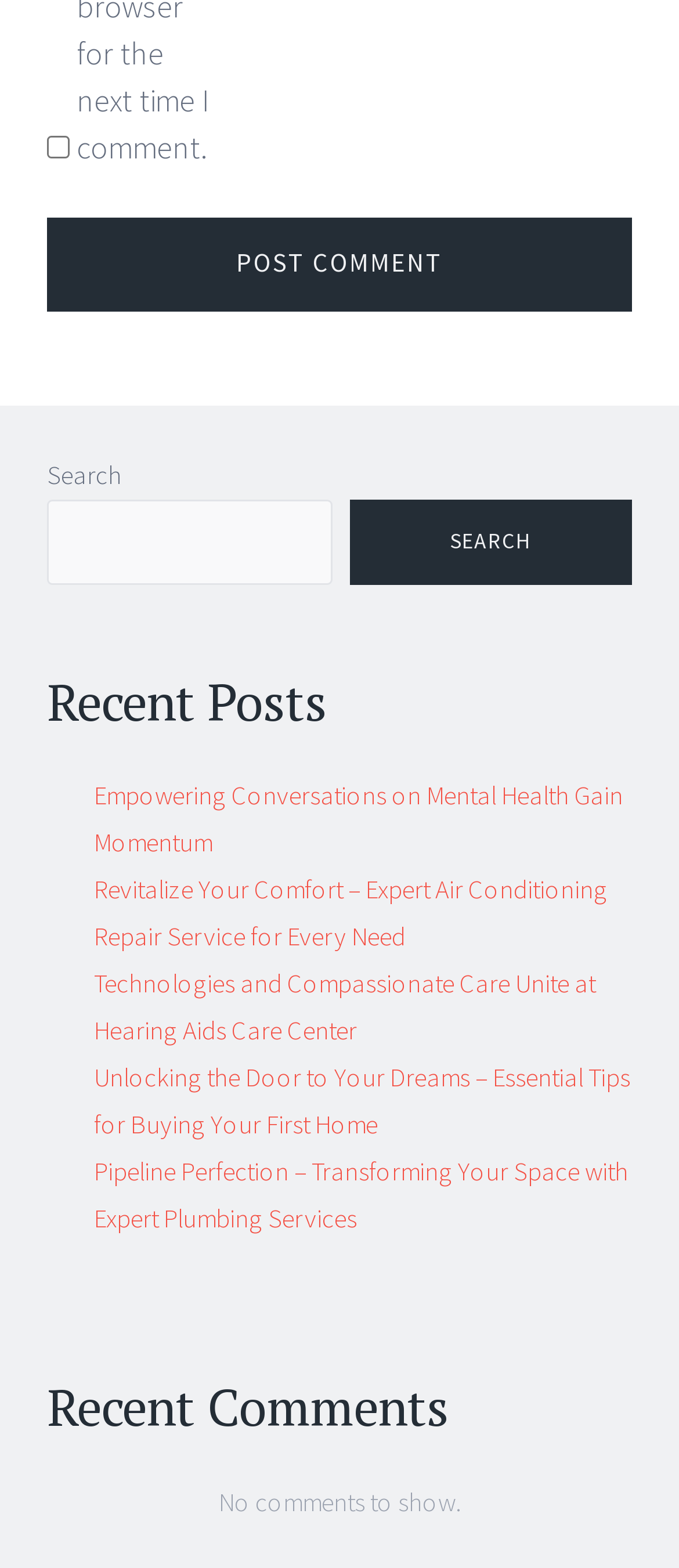From the details in the image, provide a thorough response to the question: How many headings are on the webpage?

I counted the number of heading elements on the webpage, which are 'Recent Posts' and 'Recent Comments'.